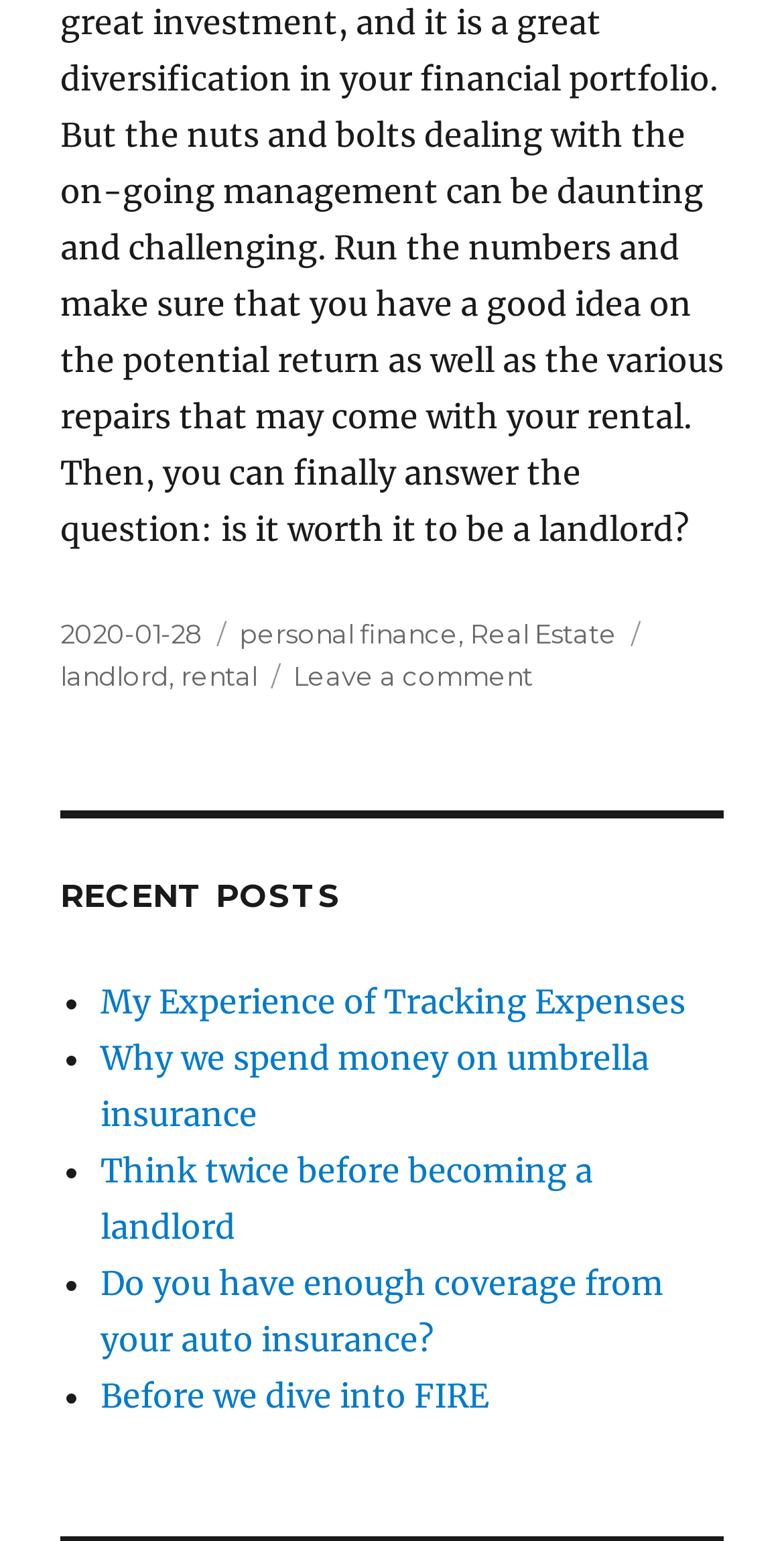Please identify the bounding box coordinates of the element that needs to be clicked to execute the following command: "view post about real estate". Provide the bounding box using four float numbers between 0 and 1, formatted as [left, top, right, bottom].

[0.6, 0.401, 0.787, 0.421]